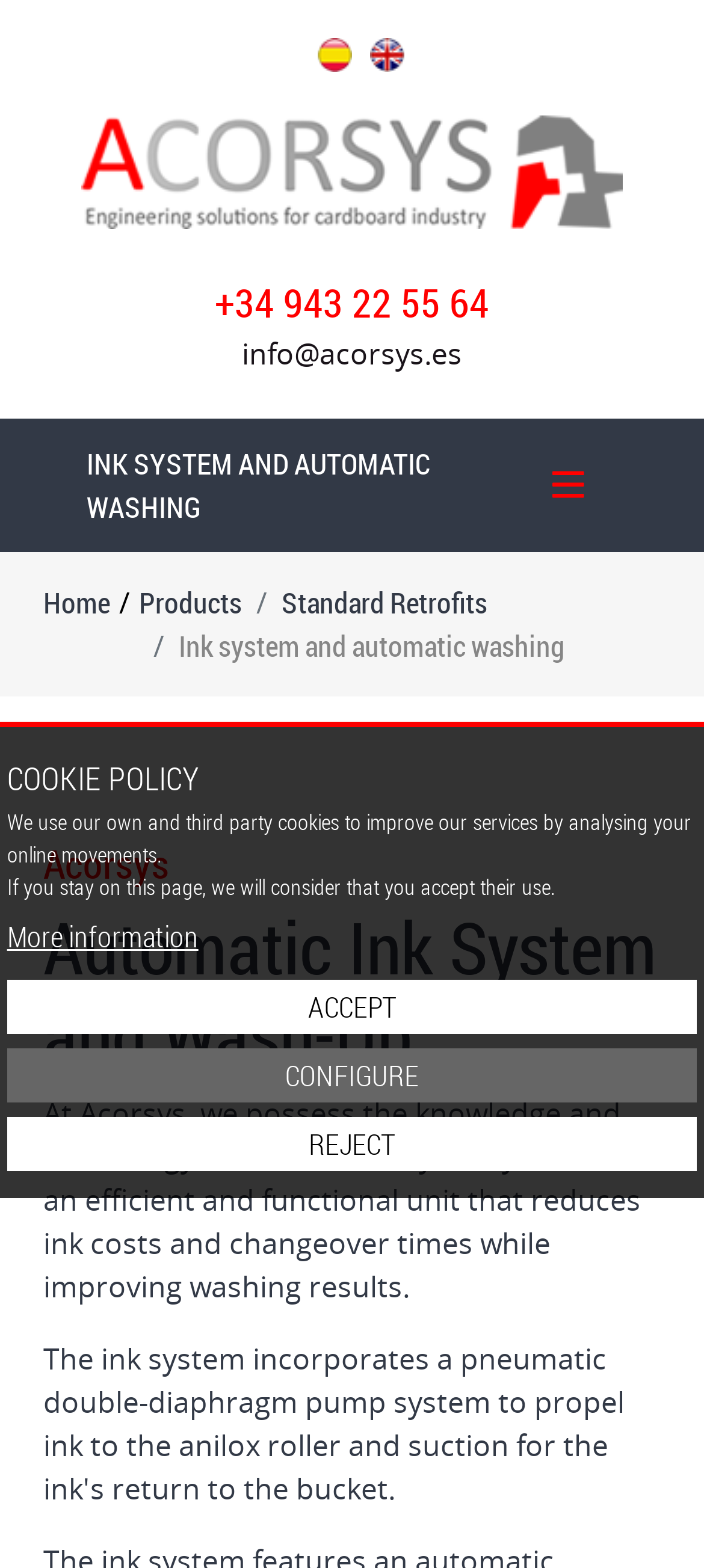Please provide a comprehensive answer to the question based on the screenshot: How many languages are available on the website?

I found the number of languages available on the website by looking at the list element located at [0.062, 0.018, 0.938, 0.046] which contains two link elements, one for 'Esp' and one for 'Eng', indicating that the website is available in two languages.